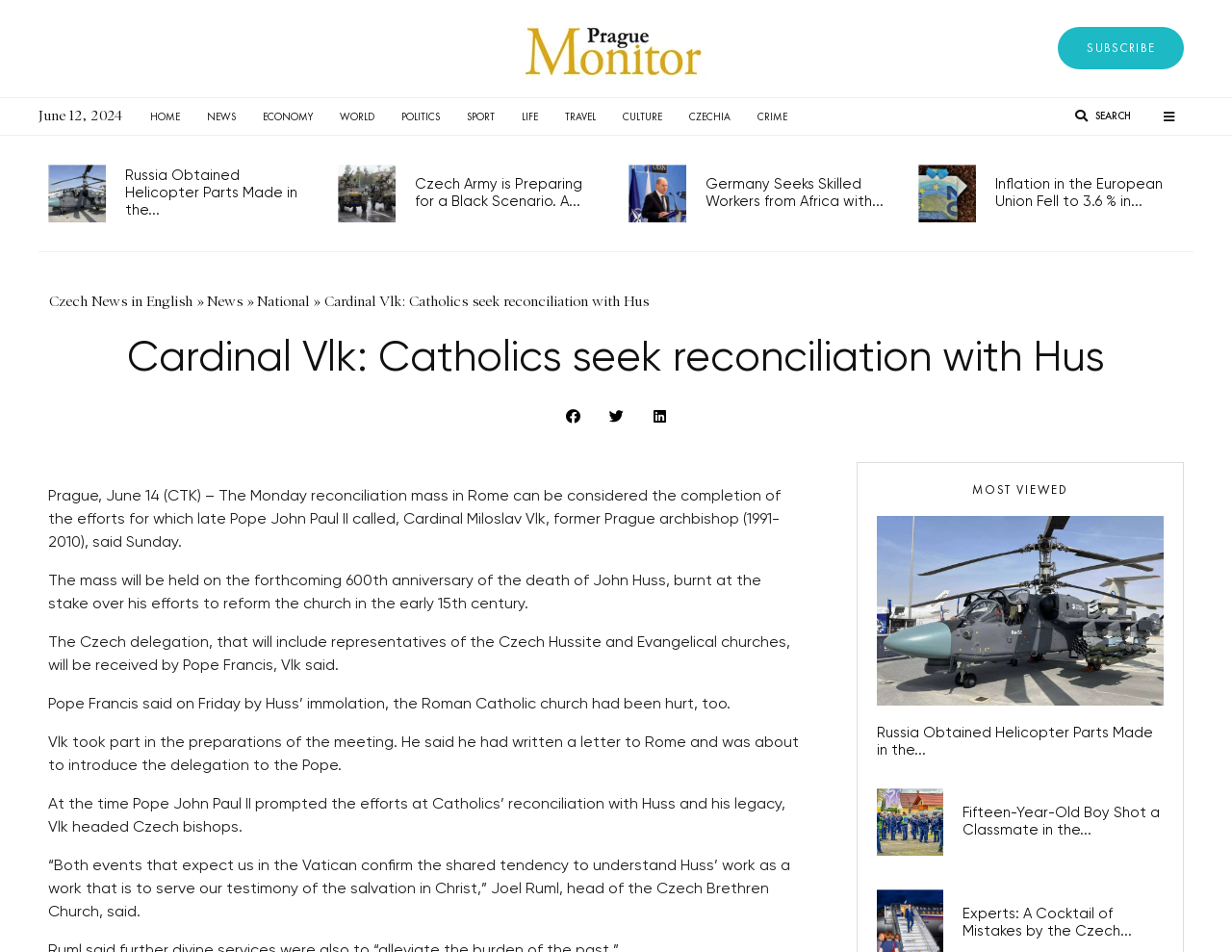Identify the bounding box coordinates for the element you need to click to achieve the following task: "Click the 'SUBSCRIBE' button". The coordinates must be four float values ranging from 0 to 1, formatted as [left, top, right, bottom].

[0.859, 0.029, 0.961, 0.073]